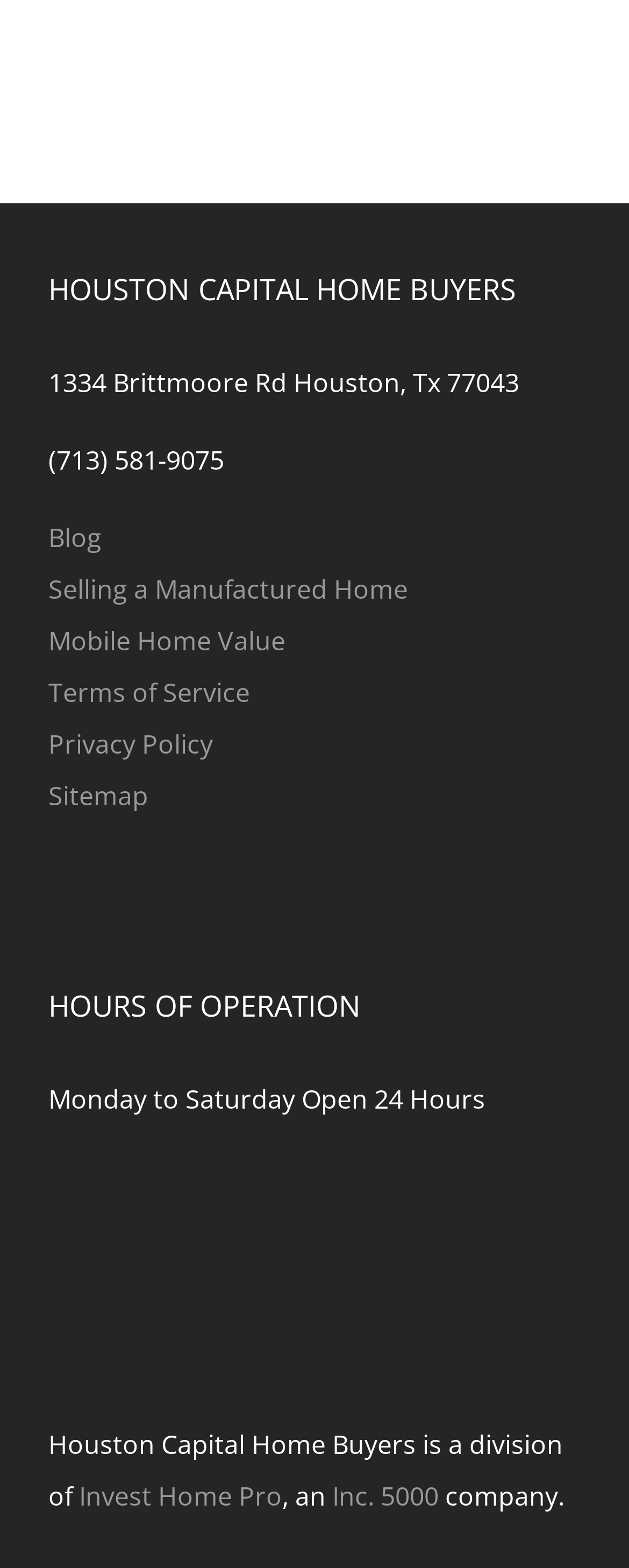Pinpoint the bounding box coordinates of the area that must be clicked to complete this instruction: "Visit the blog".

[0.077, 0.327, 0.923, 0.36]